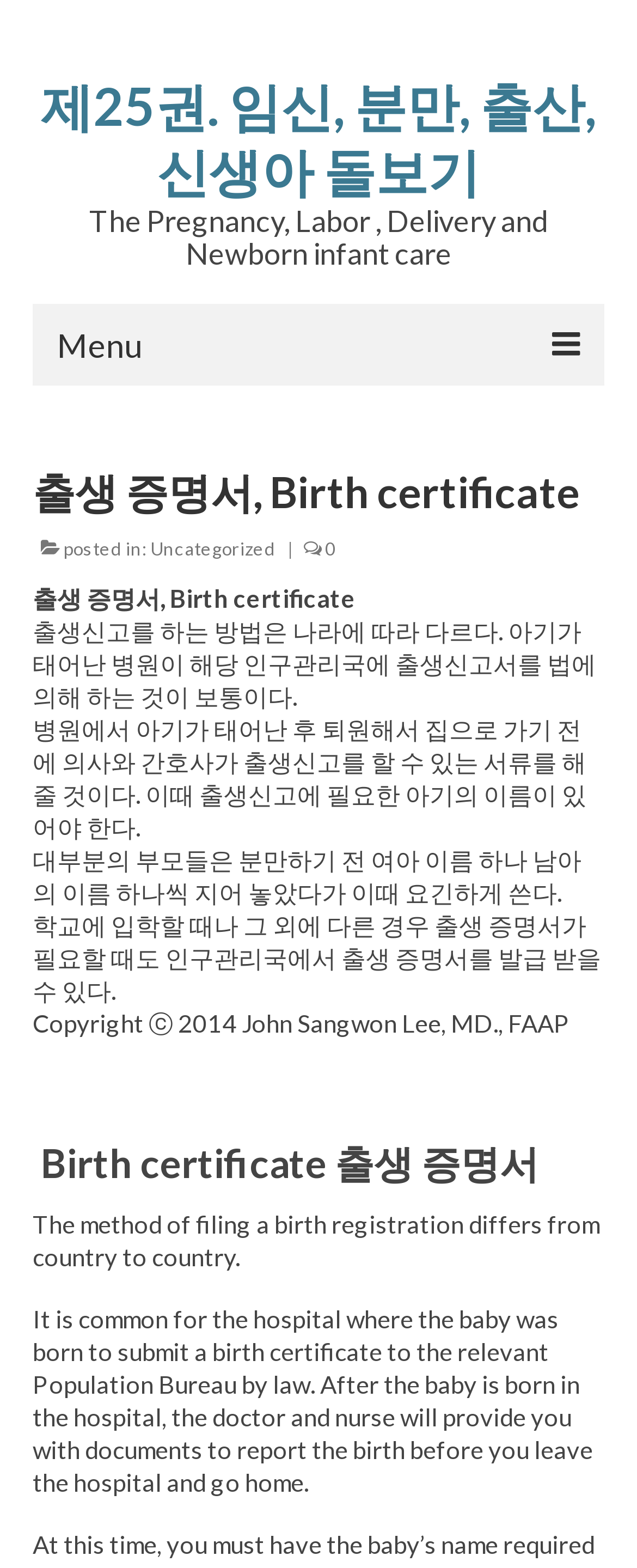Determine the bounding box coordinates for the clickable element required to fulfill the instruction: "Check sources and references". Provide the coordinates as four float numbers between 0 and 1, i.e., [left, top, right, bottom].

[0.077, 0.513, 0.923, 0.555]